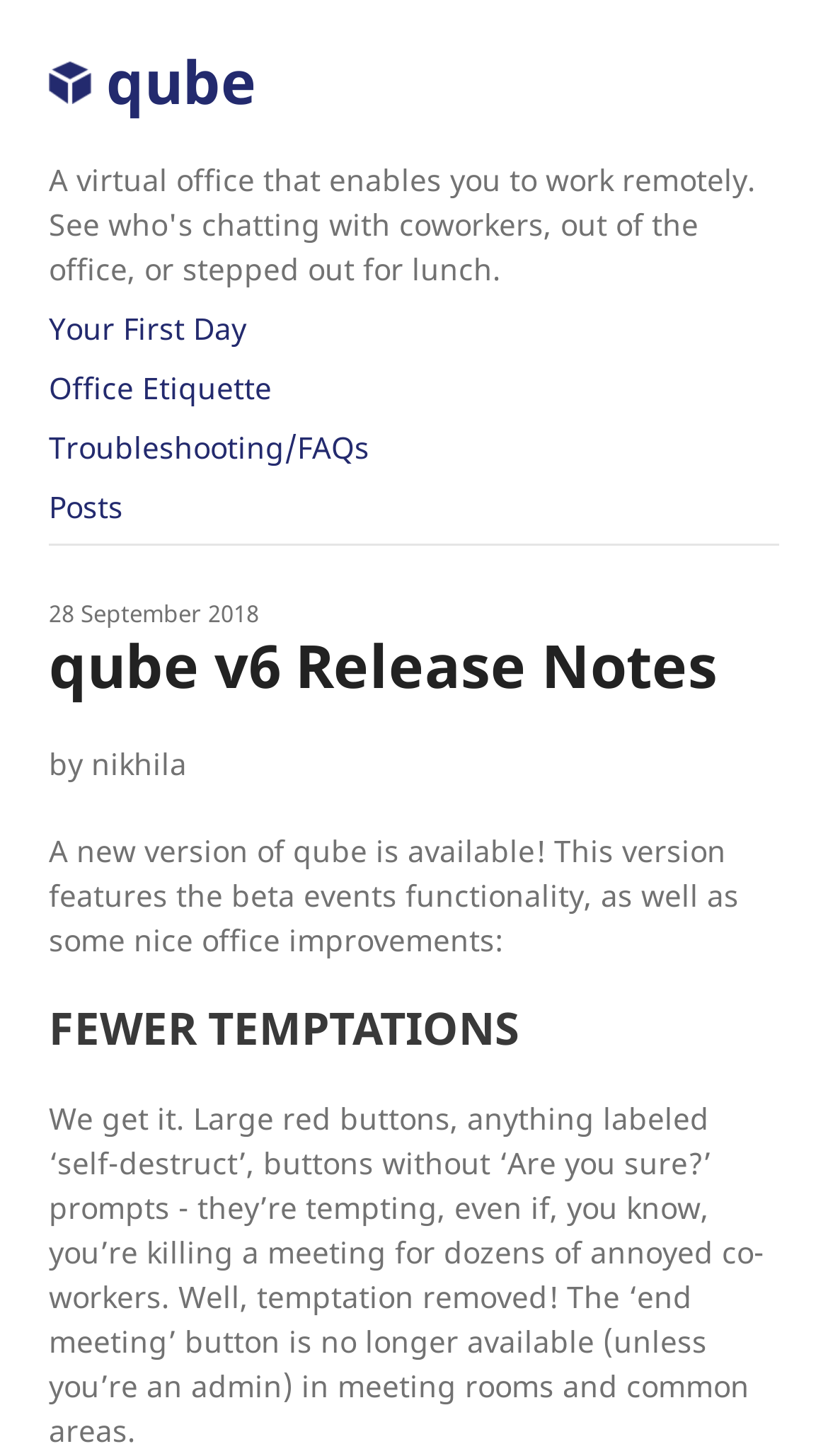Answer the question below using just one word or a short phrase: 
What type of functionality is featured in this version of qube?

Beta events